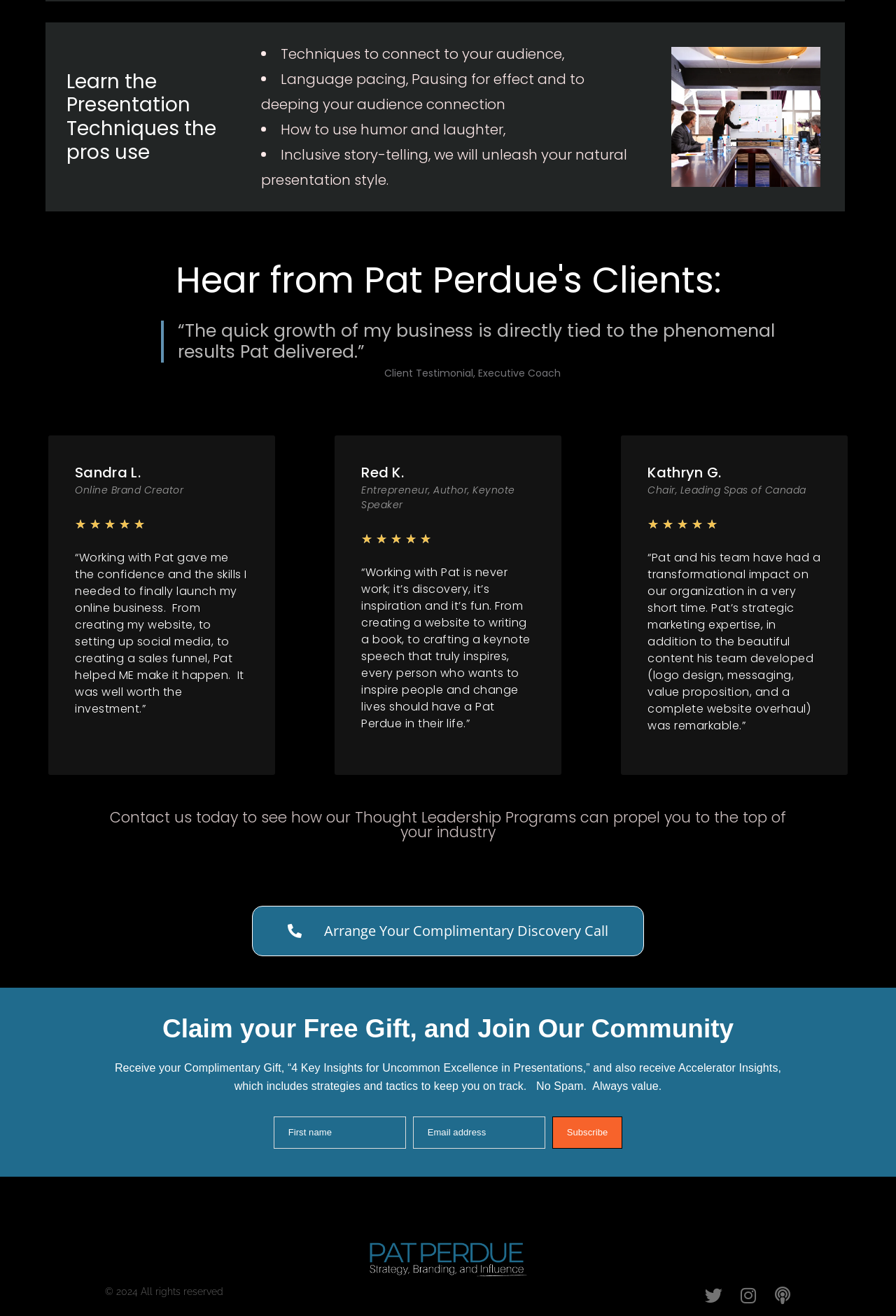What is the purpose of the 'Arrange Your Complimentary Discovery Call' link?
Please use the image to provide a one-word or short phrase answer.

To schedule a call